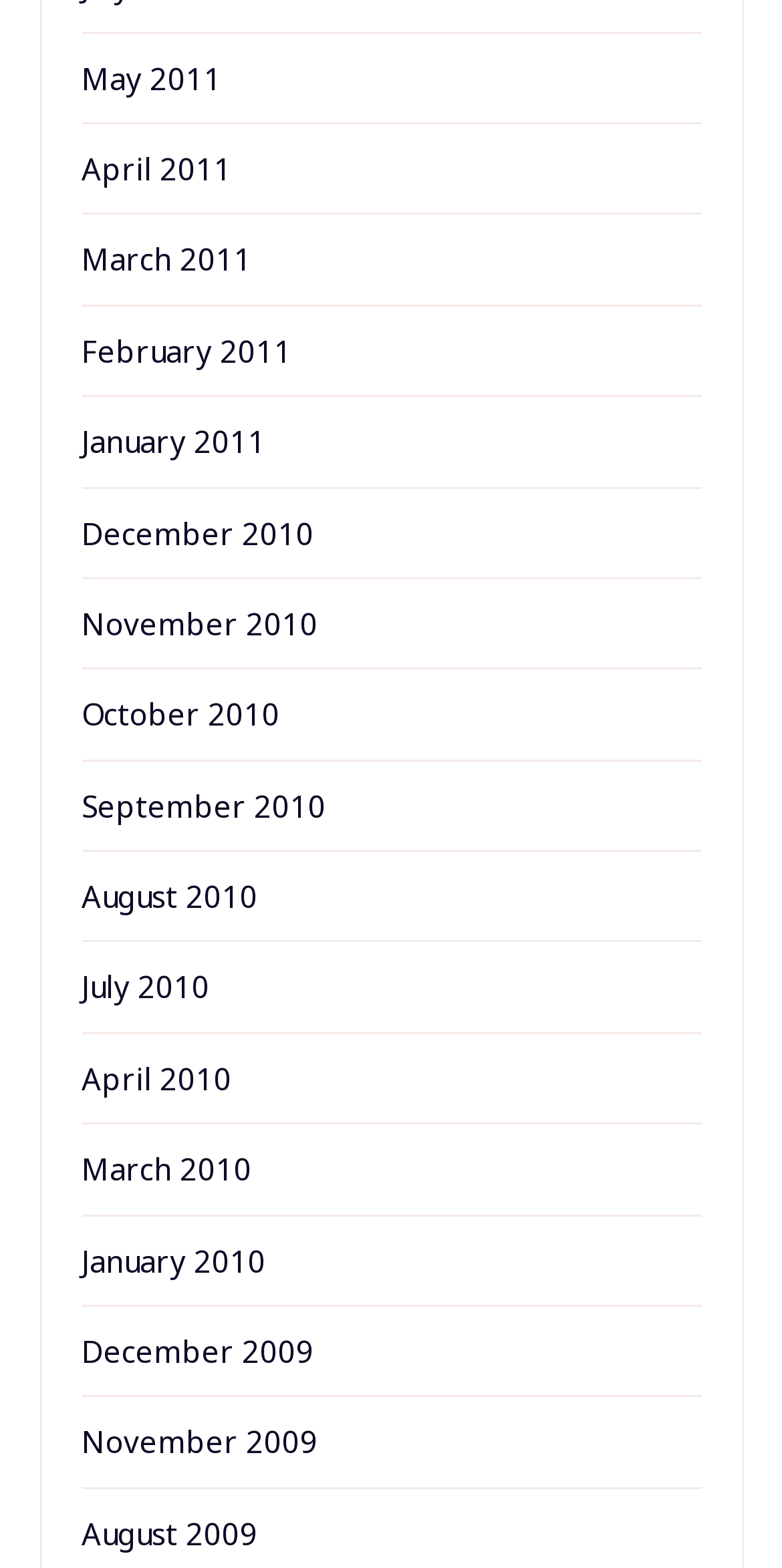Locate the bounding box coordinates of the UI element described by: "November 2009". Provide the coordinates as four float numbers between 0 and 1, formatted as [left, top, right, bottom].

[0.104, 0.907, 0.406, 0.932]